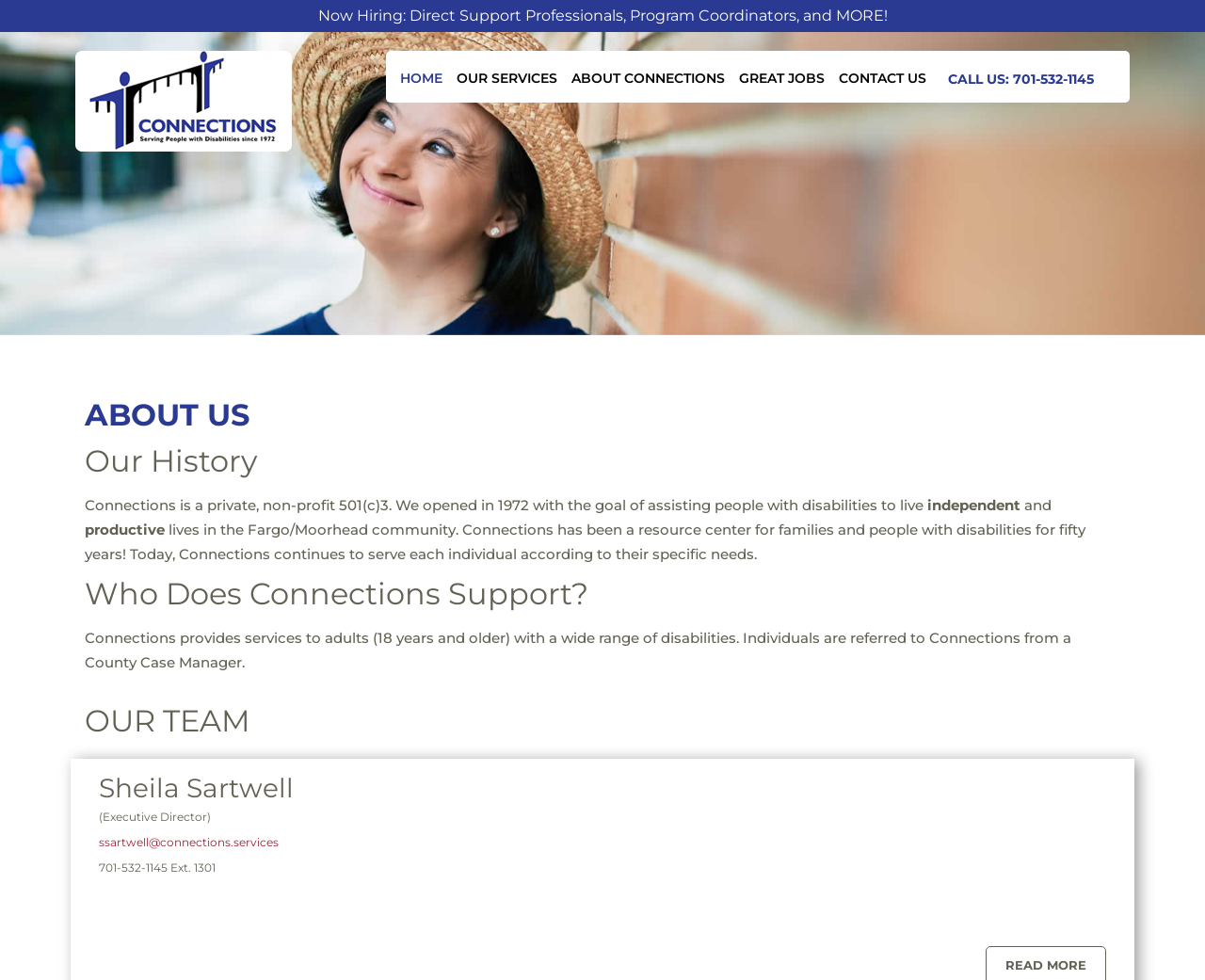Who does Connections support? Analyze the screenshot and reply with just one word or a short phrase.

Adults with disabilities